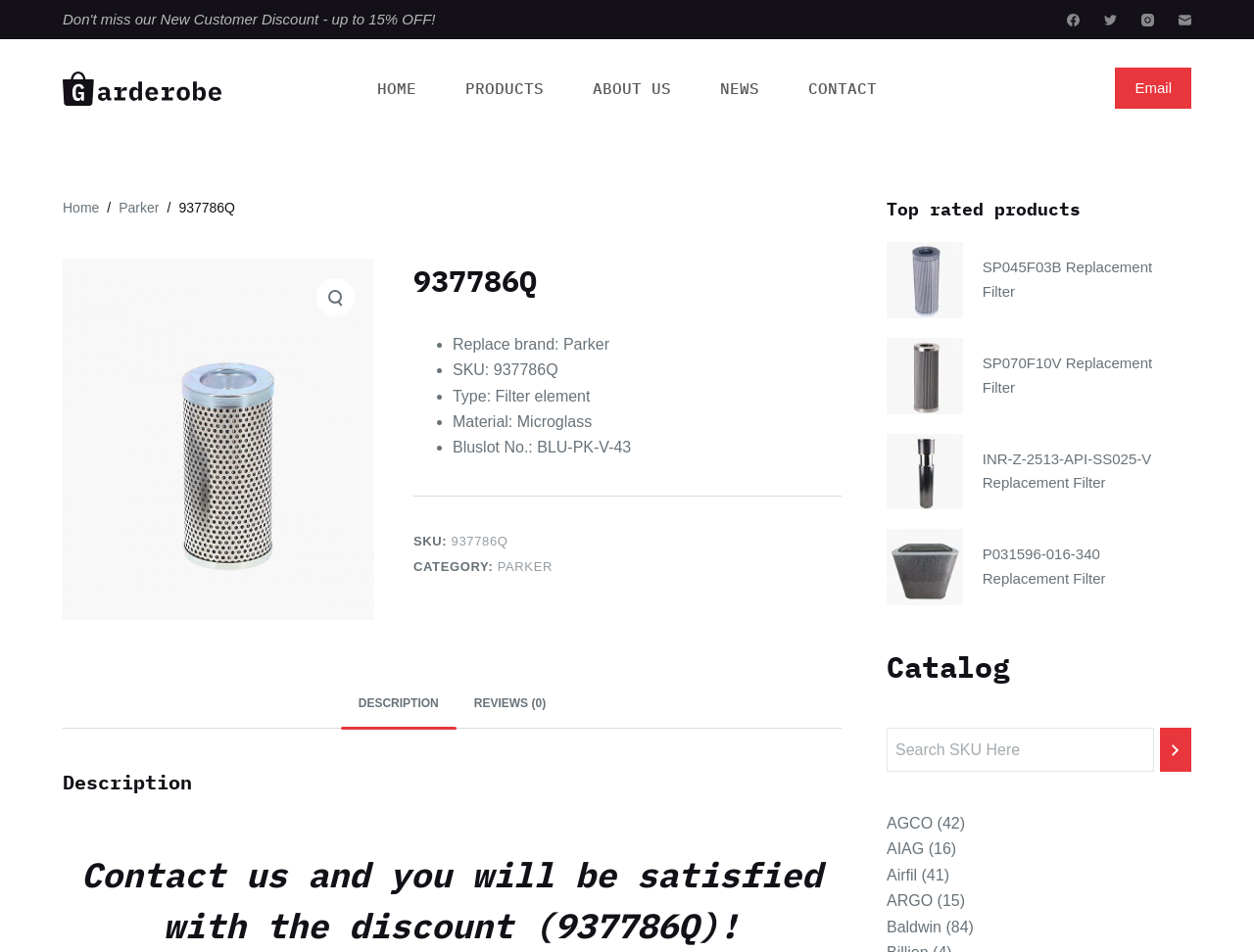Please mark the clickable region by giving the bounding box coordinates needed to complete this instruction: "Search for a product".

[0.707, 0.764, 0.92, 0.811]